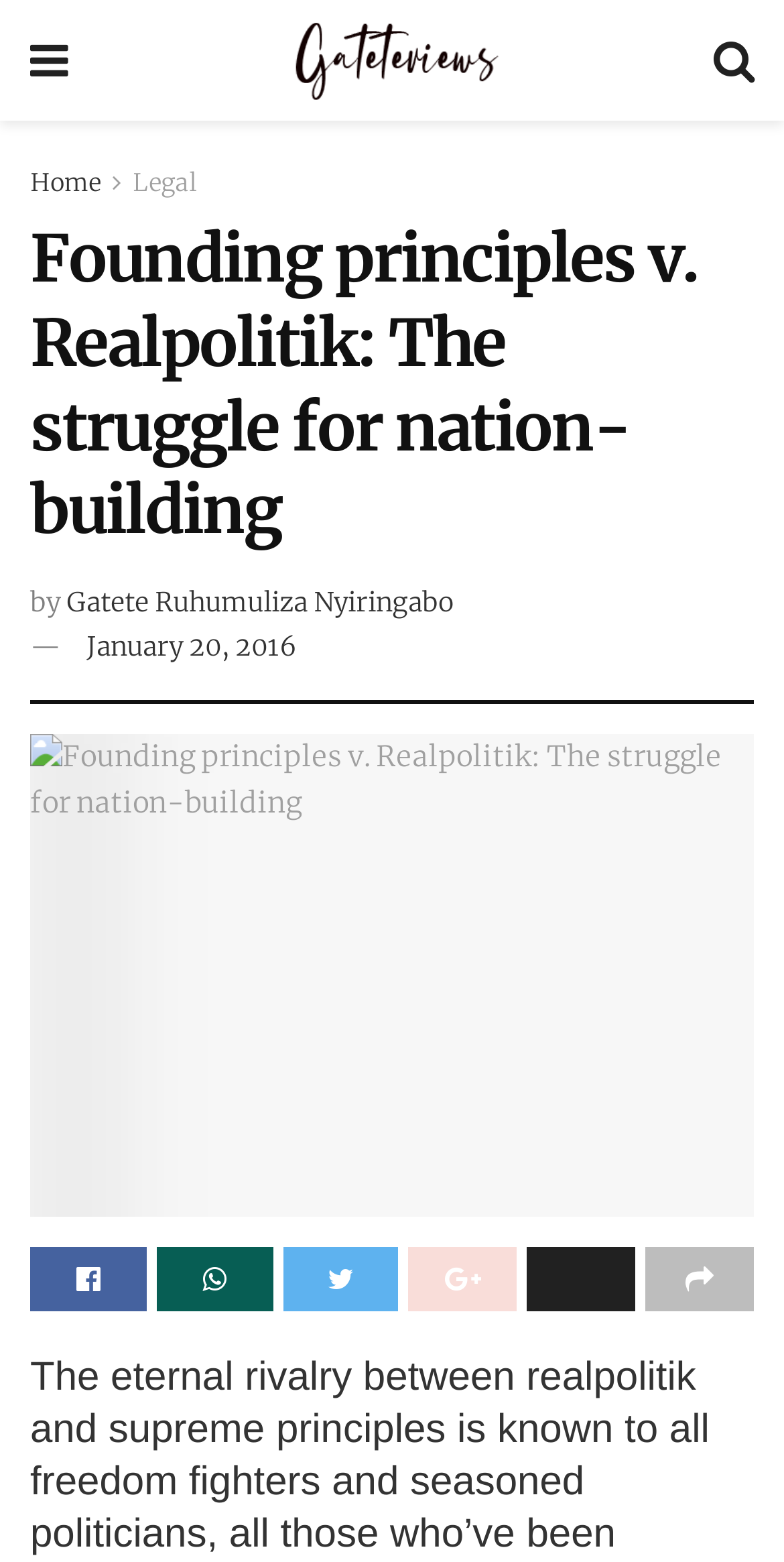Pinpoint the bounding box coordinates of the area that must be clicked to complete this instruction: "Read article".

[0.038, 0.47, 0.962, 0.779]